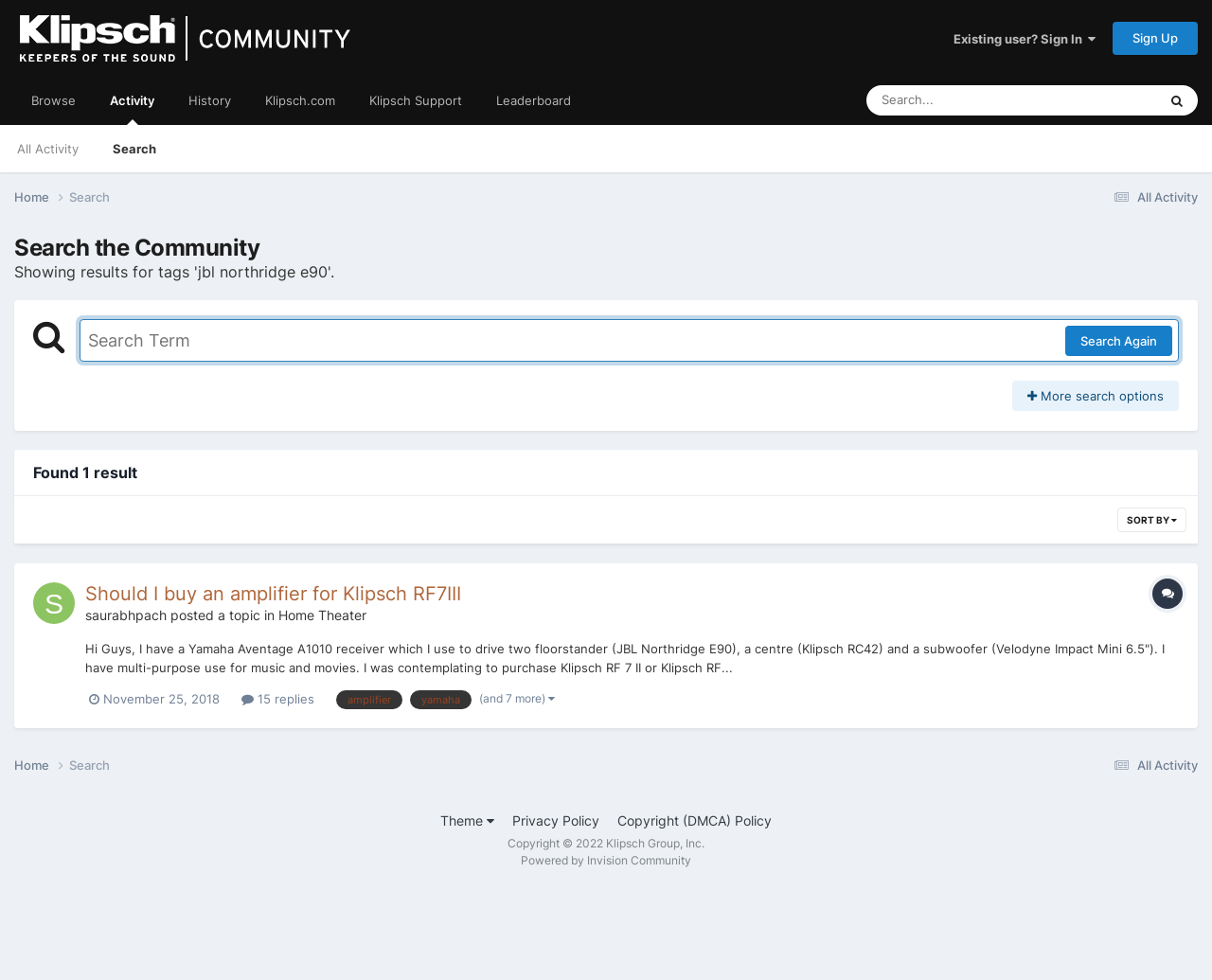Identify the bounding box coordinates of the section to be clicked to complete the task described by the following instruction: "Search for a topic". The coordinates should be four float numbers between 0 and 1, formatted as [left, top, right, bottom].

[0.715, 0.087, 0.871, 0.118]